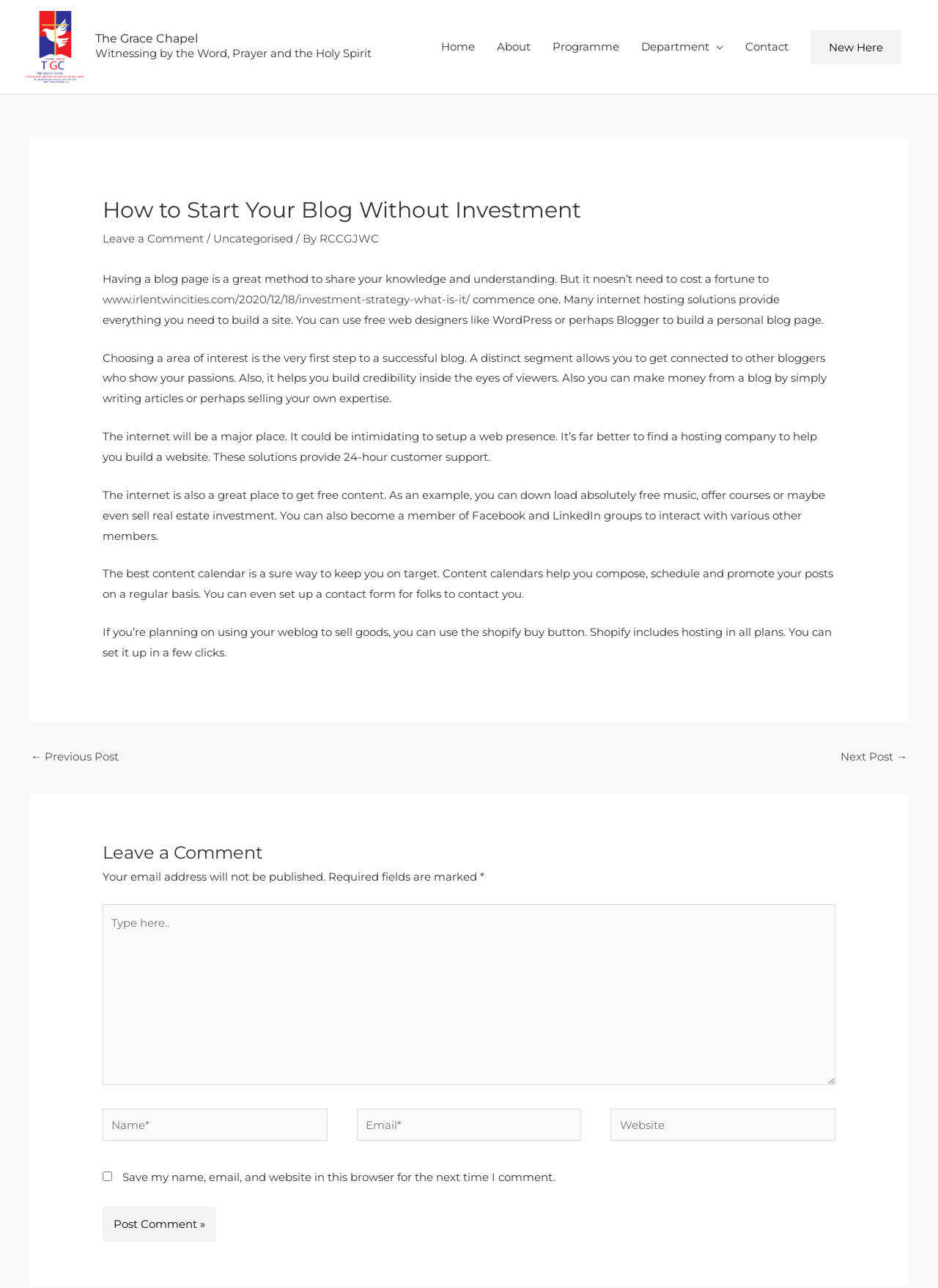Please predict the bounding box coordinates of the element's region where a click is necessary to complete the following instruction: "Type in the comment box". The coordinates should be represented by four float numbers between 0 and 1, i.e., [left, top, right, bottom].

[0.109, 0.702, 0.891, 0.842]